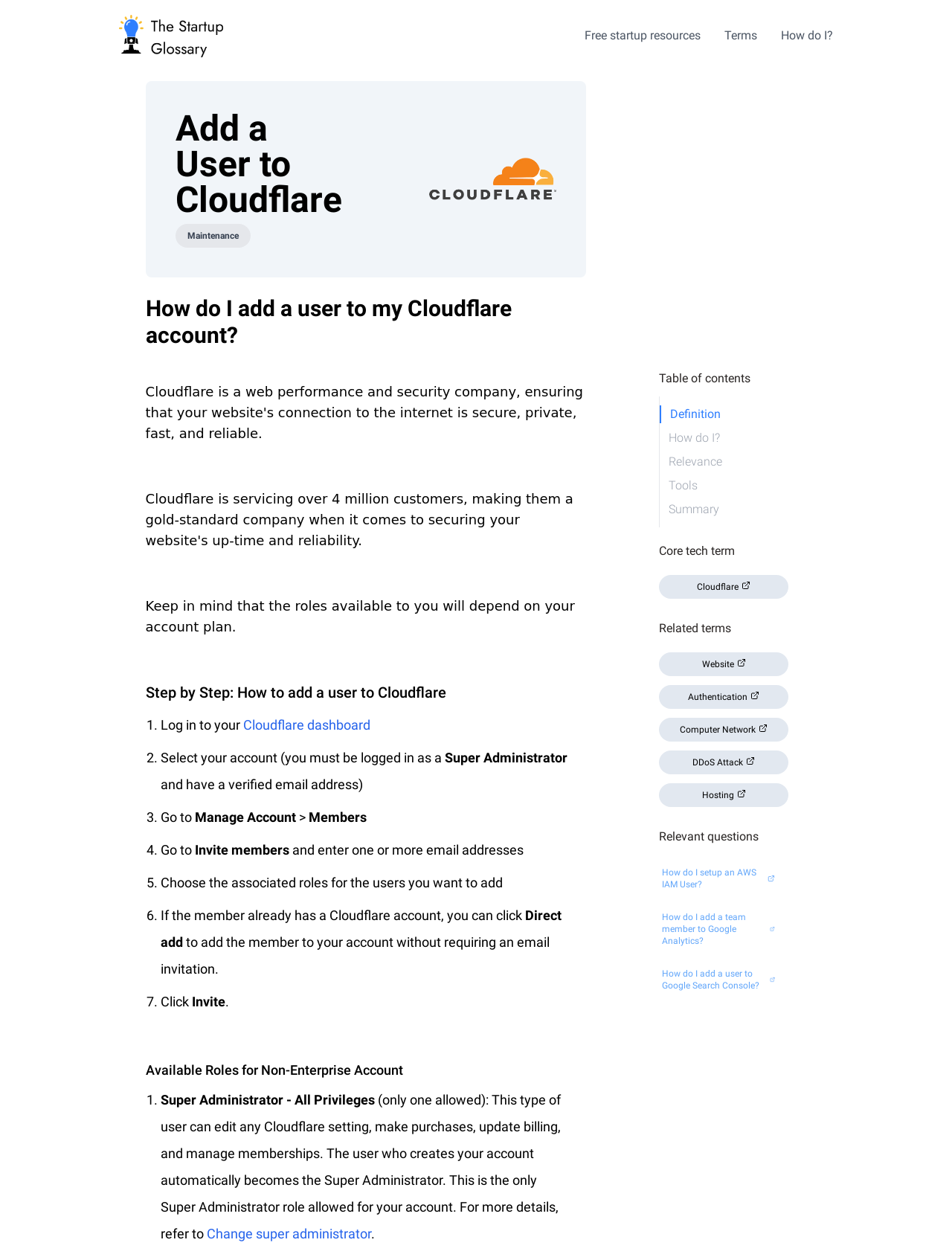Locate the bounding box coordinates of the clickable part needed for the task: "Click the 'Invite members' link".

[0.204, 0.668, 0.304, 0.68]